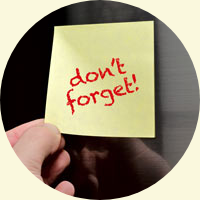What is the likely surface the sticky note is being placed on?
Please craft a detailed and exhaustive response to the question.

The image shows the sticky note being placed on a shiny surface, which is likely a refrigerator or metal board, given its reflective properties and the common use of sticky notes on such surfaces.